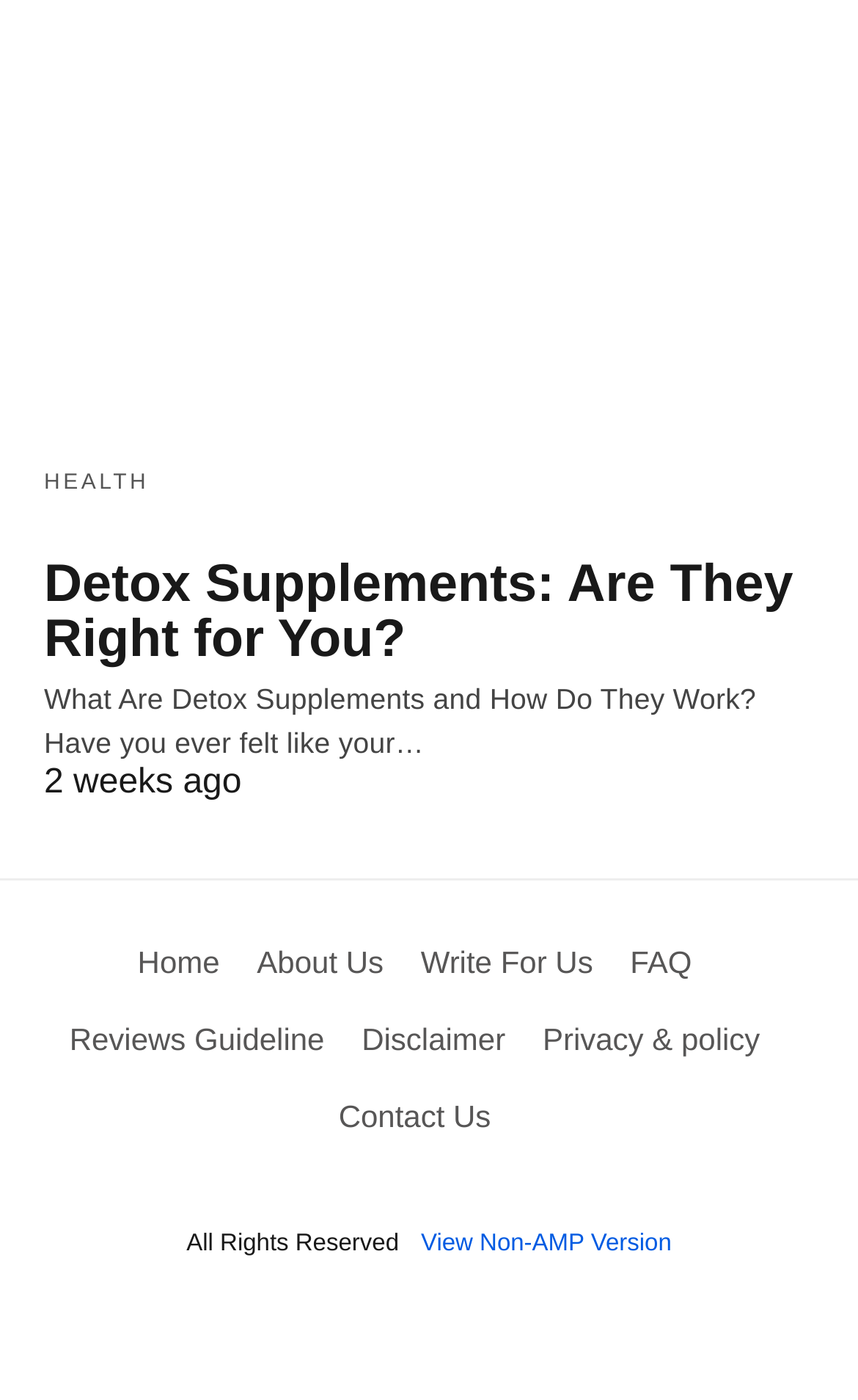Respond with a single word or phrase:
What are the main sections of the website?

Home, About Us, Write For Us, FAQ, etc.